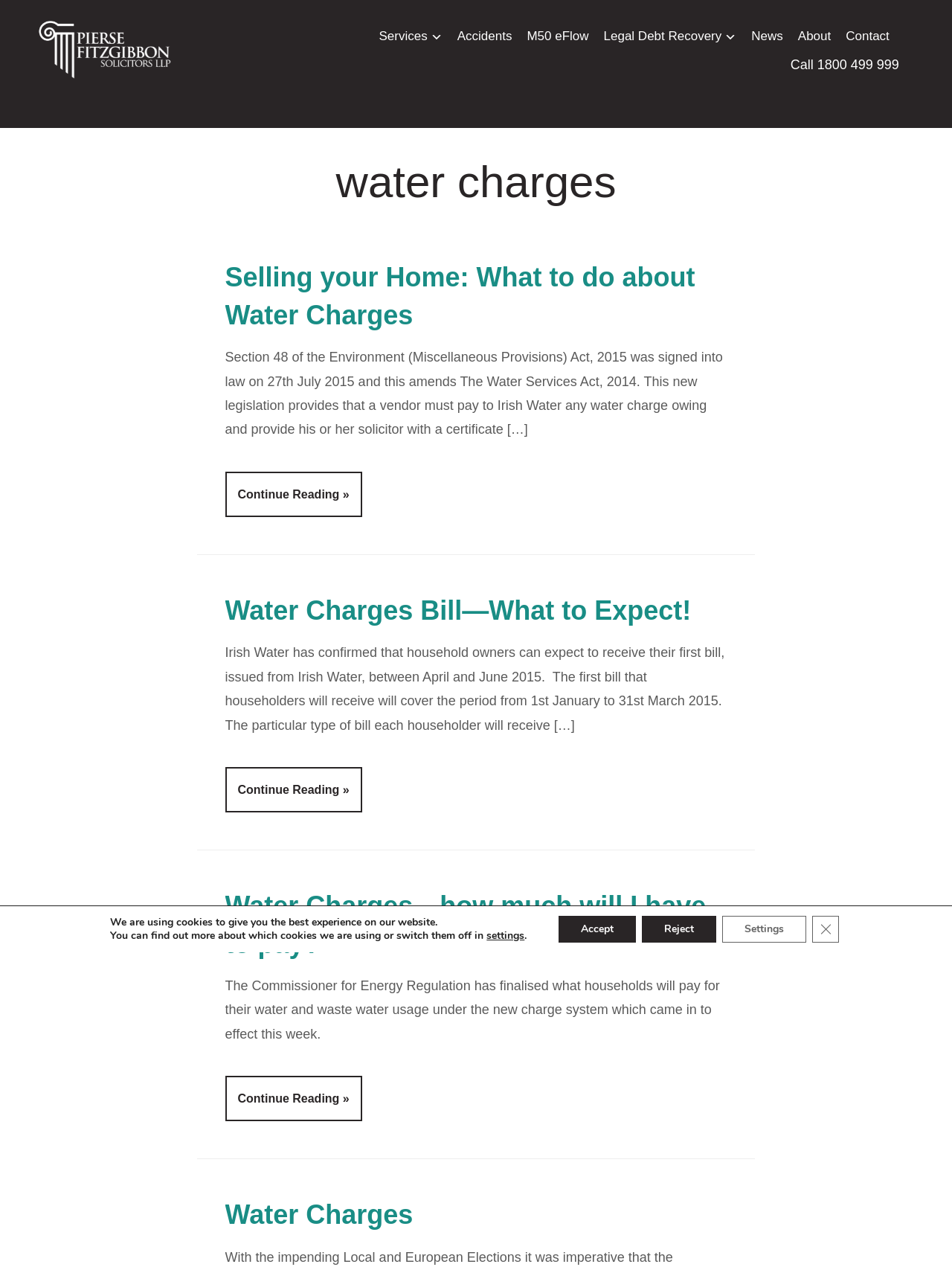Provide an in-depth caption for the contents of the webpage.

The webpage is about water charges and is provided by Pierse Fitzgibbon Solicitors. At the top left, there is a logo with the text "PF3 1" and an image. Below the logo, there is a horizontal navigation menu with links to various services, including "Accidents", "M50 eFlow", "Legal Debt Recovery", "News", "About", and "Contact". 

On the right side of the navigation menu, there is a call-to-action link "Call 1800 499 999". Below the navigation menu, there is a heading "Tag: water charges" that spans almost the entire width of the page. 

The main content of the page is divided into three sections, each containing an article about water charges. The first article is titled "Selling your Home: What to do about Water Charges" and provides information about the Environment (Miscellaneous Provisions) Act, 2015. The second article is titled "Water Charges Bill—What to Expect!" and discusses the first bill that household owners can expect to receive from Irish Water. The third article is titled "Water Charges—how much will I have to pay?" and explains the new charge system for water and waste water usage.

At the bottom of the page, there is a GDPR cookie banner that informs users about the use of cookies on the website. The banner provides options to accept, reject, or customize cookie settings.